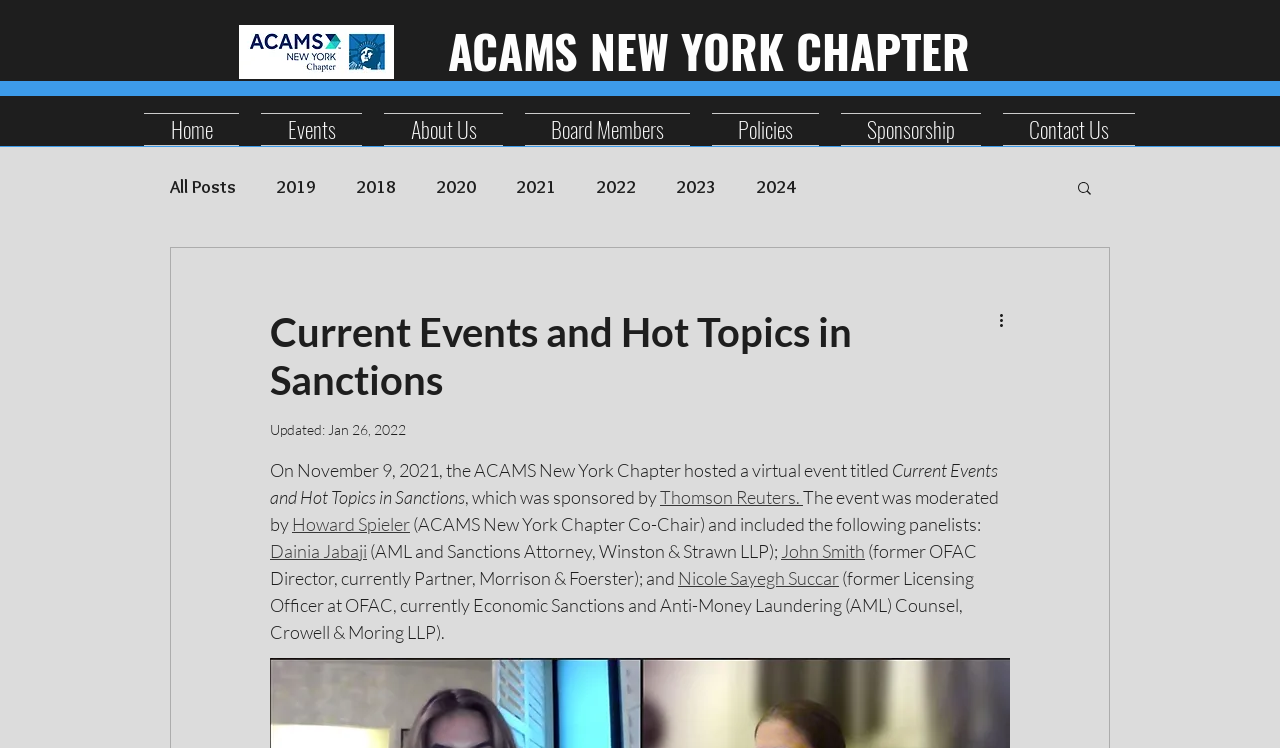Please identify the bounding box coordinates of the element that needs to be clicked to execute the following command: "Contact Us". Provide the bounding box using four float numbers between 0 and 1, formatted as [left, top, right, bottom].

[0.775, 0.151, 0.887, 0.171]